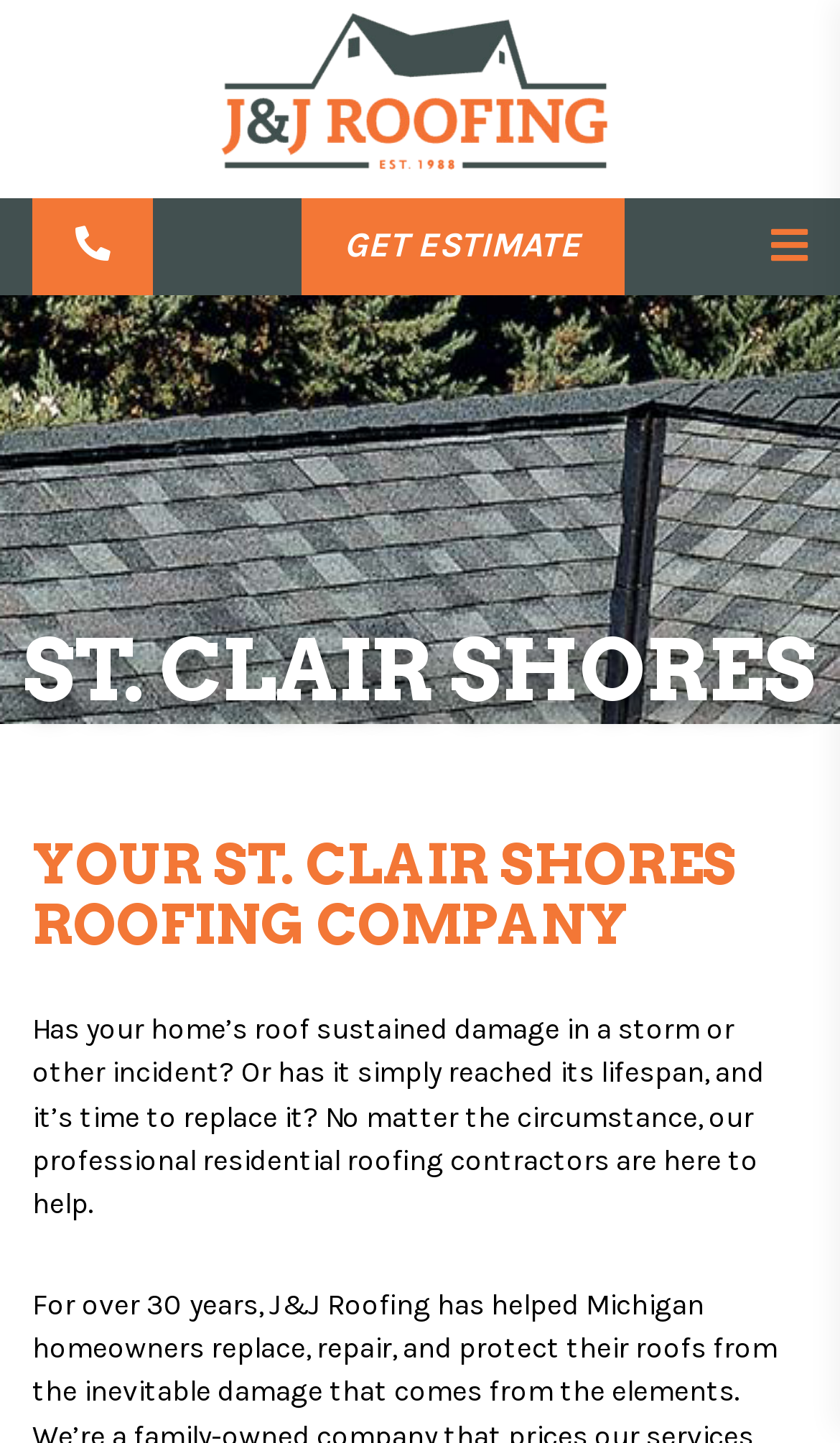Extract the bounding box coordinates of the UI element described by: "Home". The coordinates should include four float numbers ranging from 0 to 1, e.g., [left, top, right, bottom].

None